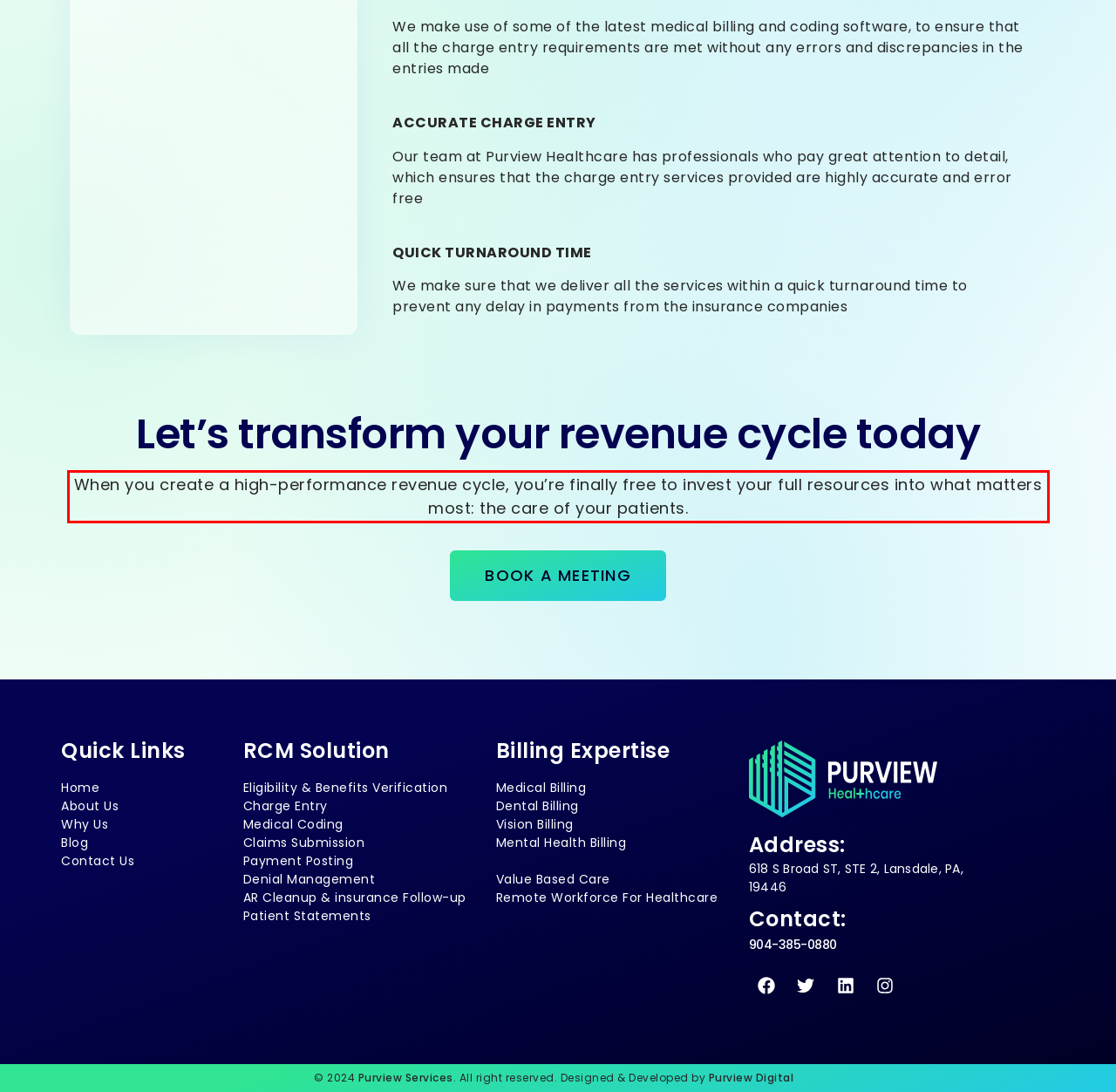Given a screenshot of a webpage containing a red bounding box, perform OCR on the text within this red bounding box and provide the text content.

When you create a high-performance revenue cycle, you’re finally free to invest your full resources into what matters most: the care of your patients.